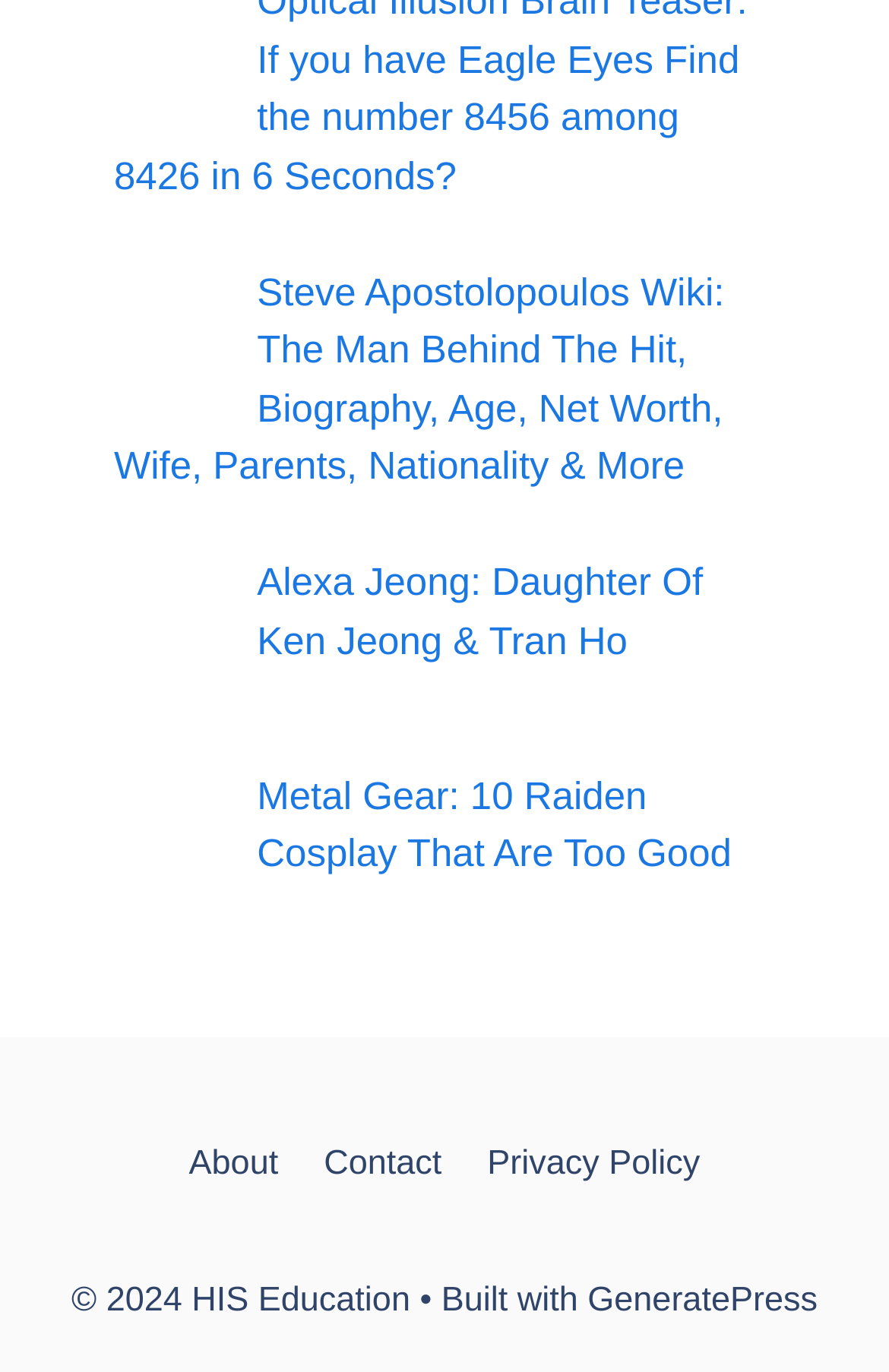Examine the screenshot and answer the question in as much detail as possible: What is the year of the copyright?

The webpage has a StaticText element at the bottom with the text '© 2024 HIS Education', which indicates that the year of the copyright is 2024.